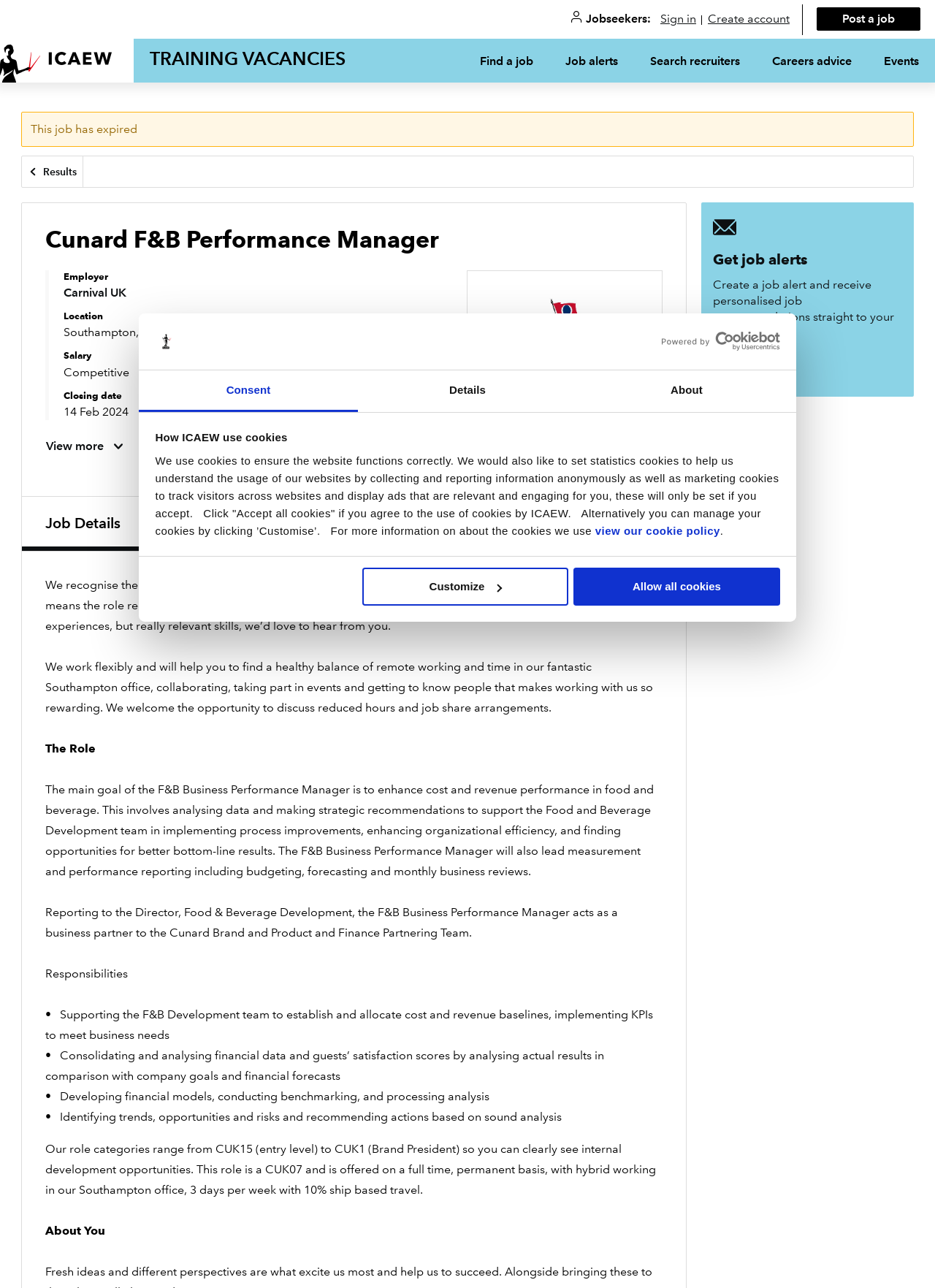Using the provided description: "Customize", find the bounding box coordinates of the corresponding UI element. The output should be four float numbers between 0 and 1, in the format [left, top, right, bottom].

[0.387, 0.441, 0.608, 0.47]